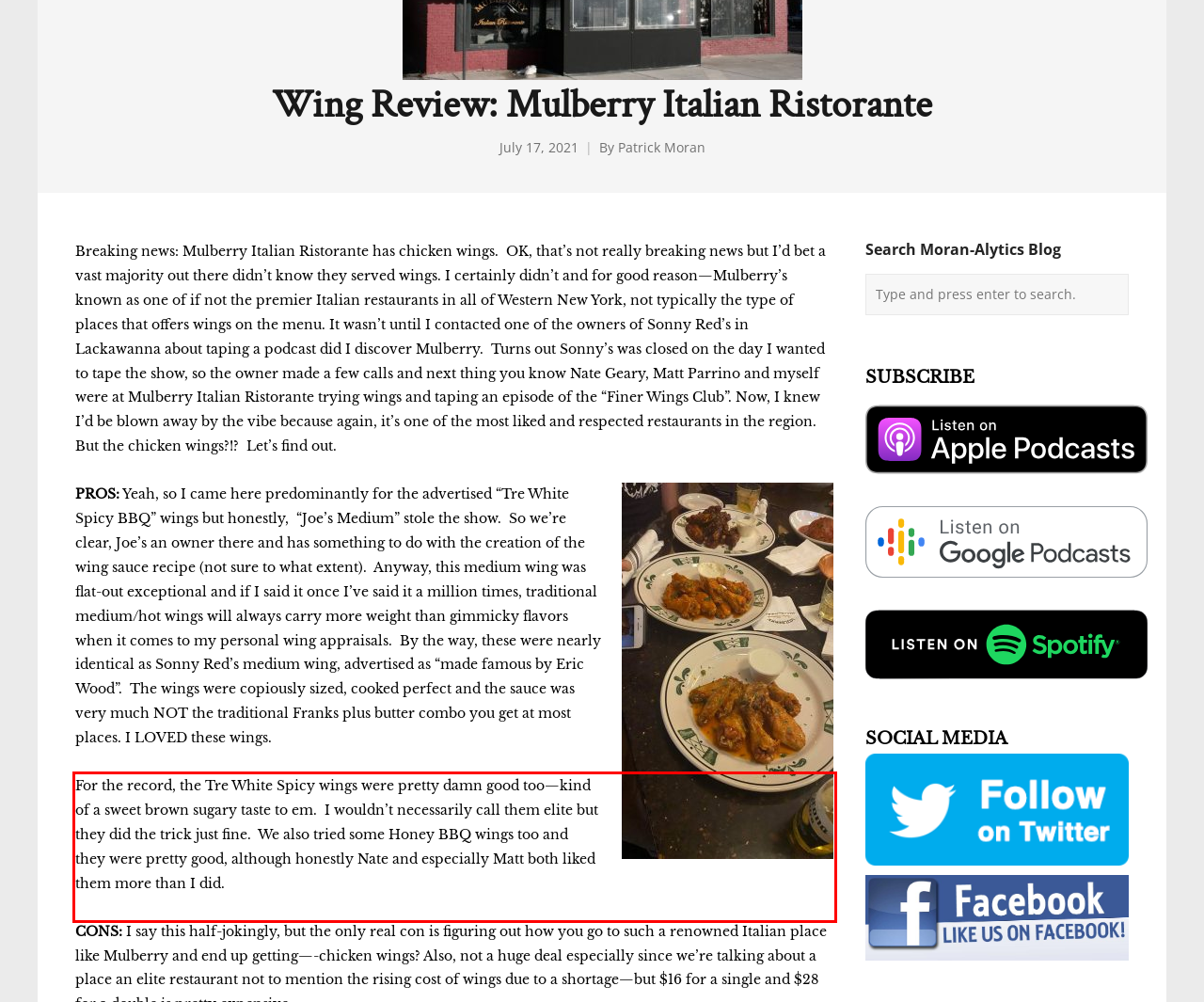Identify the red bounding box in the webpage screenshot and perform OCR to generate the text content enclosed.

For the record, the Tre White Spicy wings were pretty damn good too—kind of a sweet brown sugary taste to em. I wouldn’t necessarily call them elite but they did the trick just fine. We also tried some Honey BBQ wings too and they were pretty good, although honestly Nate and especially Matt both liked them more than I did.